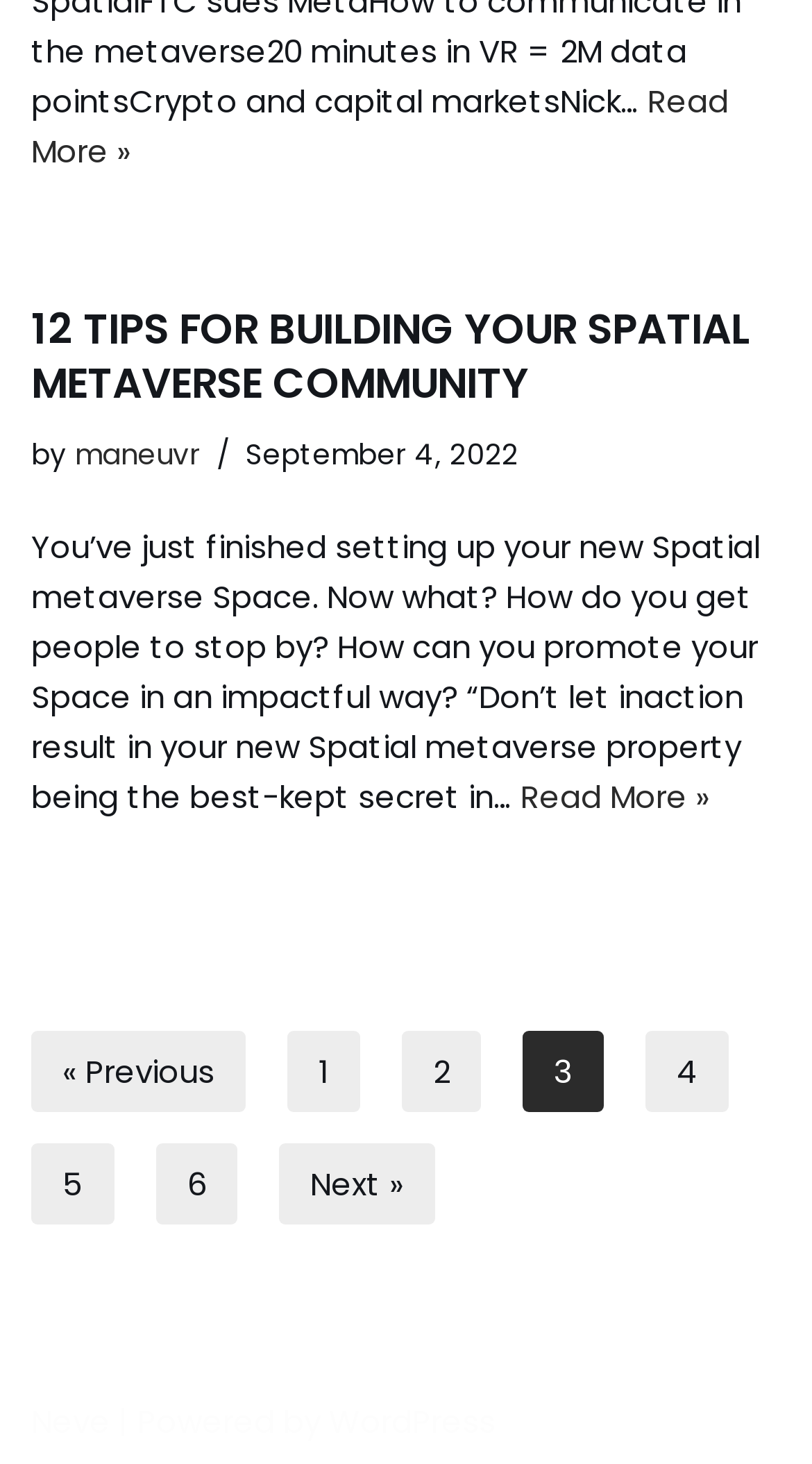Determine the coordinates of the bounding box that should be clicked to complete the instruction: "Read more about building a Spatial metaverse community". The coordinates should be represented by four float numbers between 0 and 1: [left, top, right, bottom].

[0.038, 0.205, 0.923, 0.281]